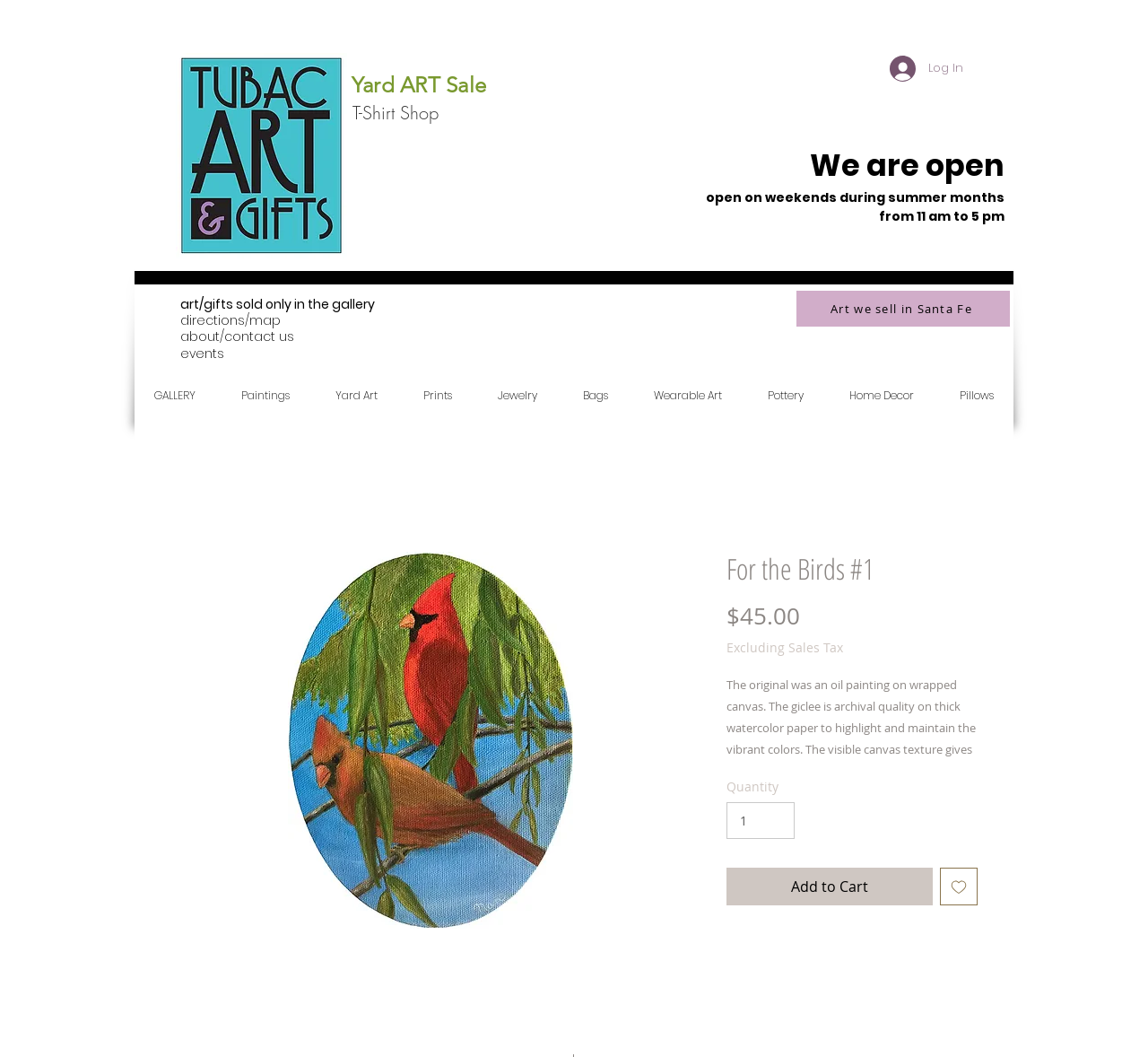What is the material of the art piece?
Please provide a comprehensive and detailed answer to the question.

I found the answer by looking at the StaticText element that describes the art piece, which says 'The original was an oil painting on wrapped canvas...'.